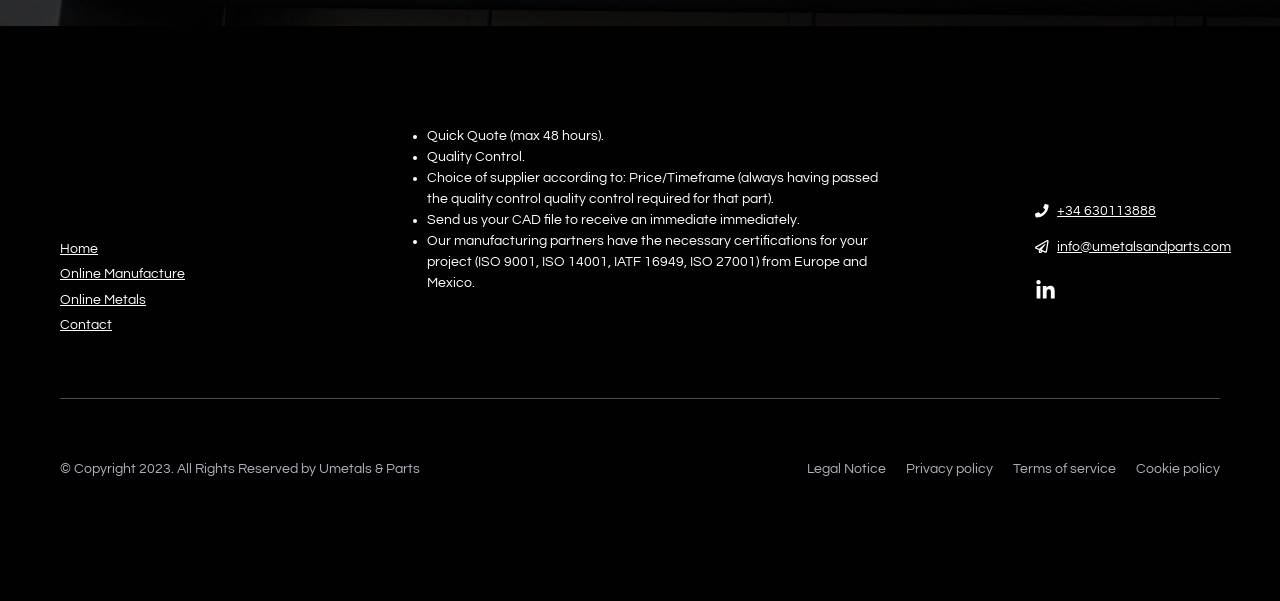Refer to the image and provide an in-depth answer to the question: 
What certifications do the manufacturing partners have?

The certifications of the manufacturing partners can be found in the StaticText element, which states that they have 'the necessary certifications for your project (ISO 9001, ISO 14001, IATF 16949, ISO 27001) from Europe and Mexico'.